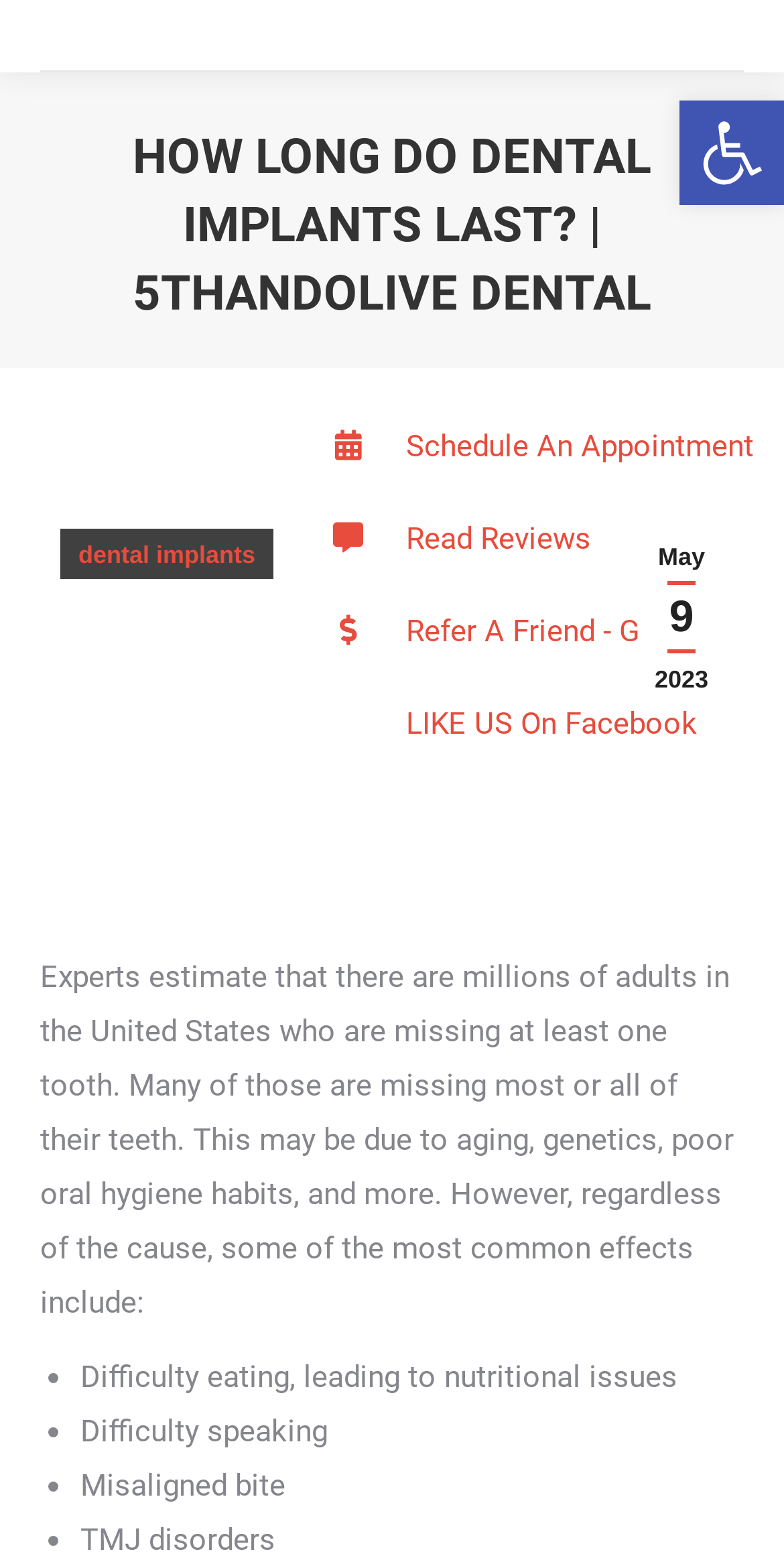What is the purpose of the button with the Accessibility Tools icon?
Based on the screenshot, provide your answer in one word or phrase.

Open toolbar Accessibility Tools